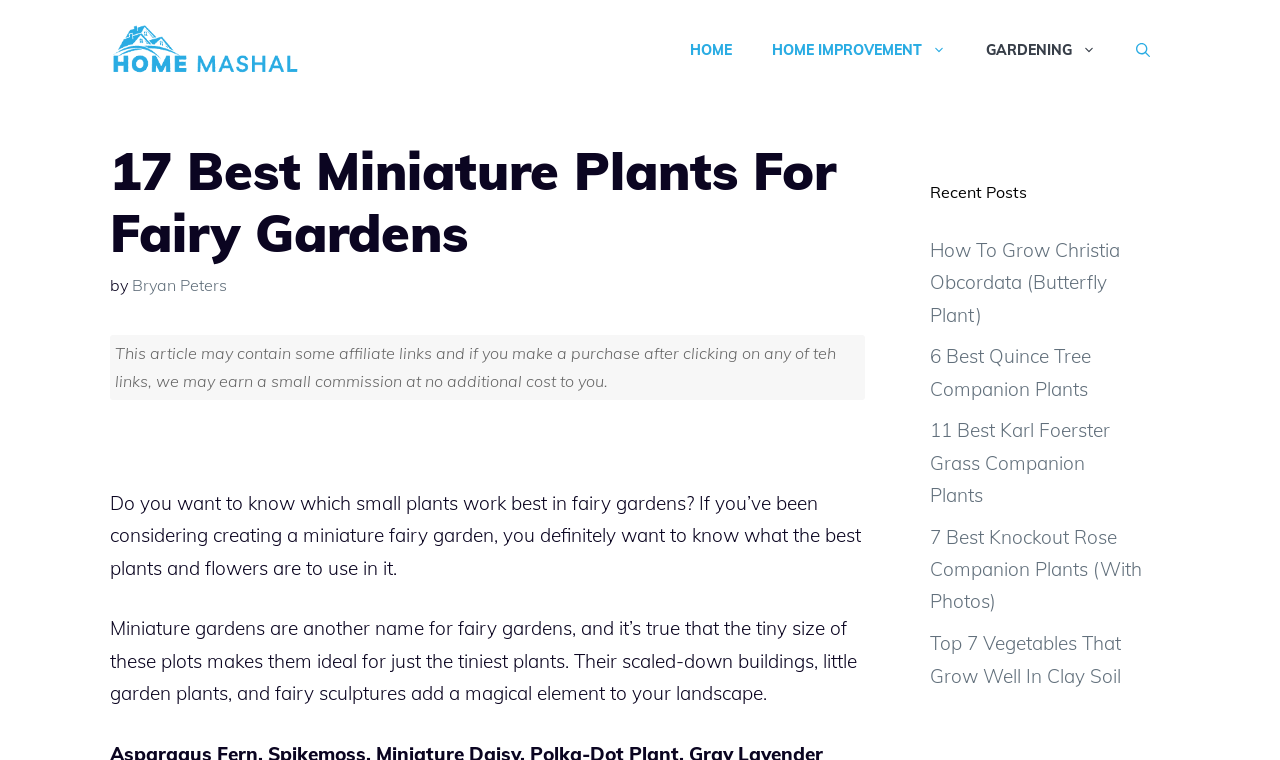Indicate the bounding box coordinates of the element that must be clicked to execute the instruction: "search for something". The coordinates should be given as four float numbers between 0 and 1, i.e., [left, top, right, bottom].

[0.872, 0.026, 0.914, 0.105]